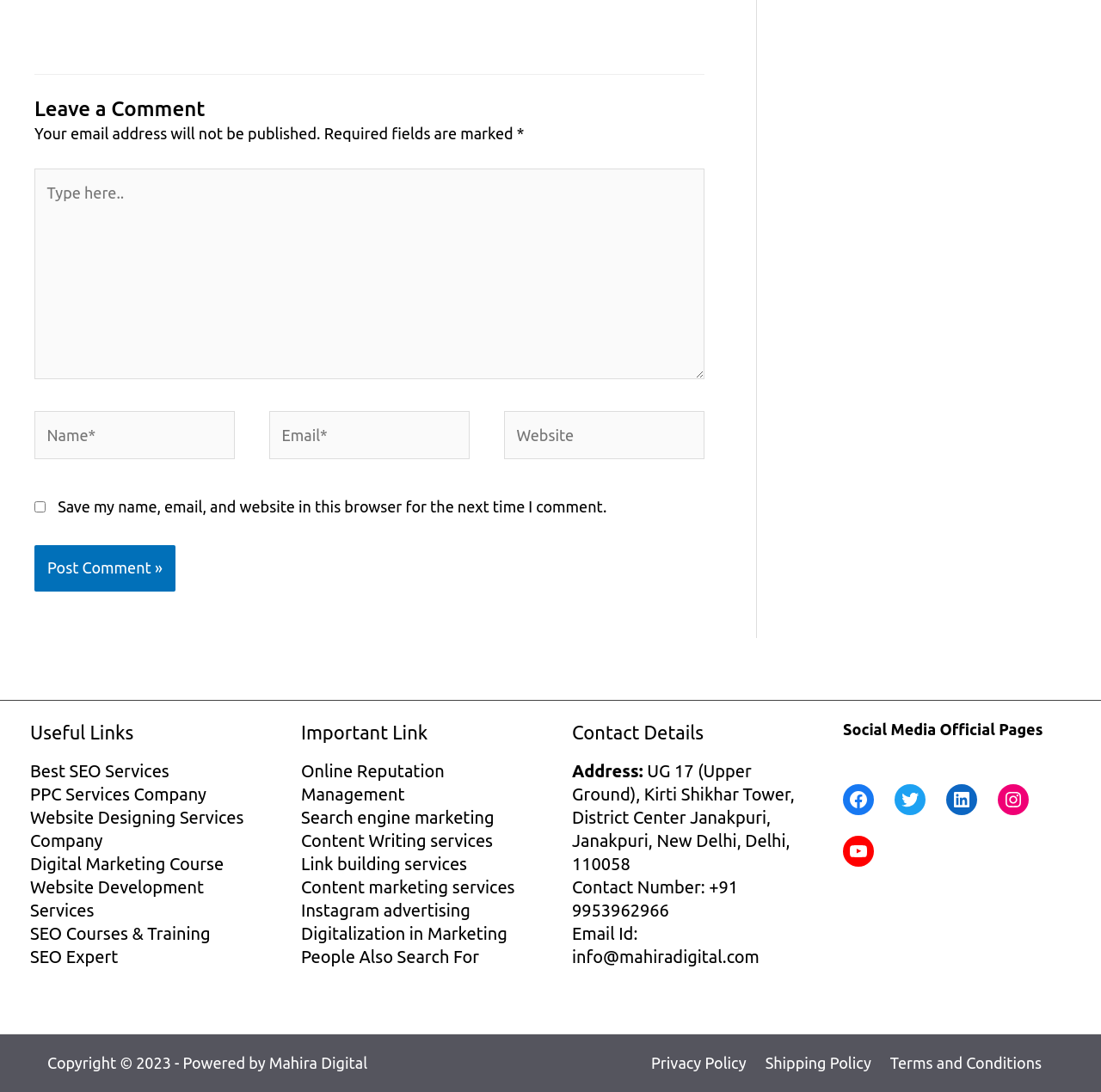Please identify the bounding box coordinates of the region to click in order to complete the task: "Type your name". The coordinates must be four float numbers between 0 and 1, specified as [left, top, right, bottom].

[0.031, 0.377, 0.213, 0.421]